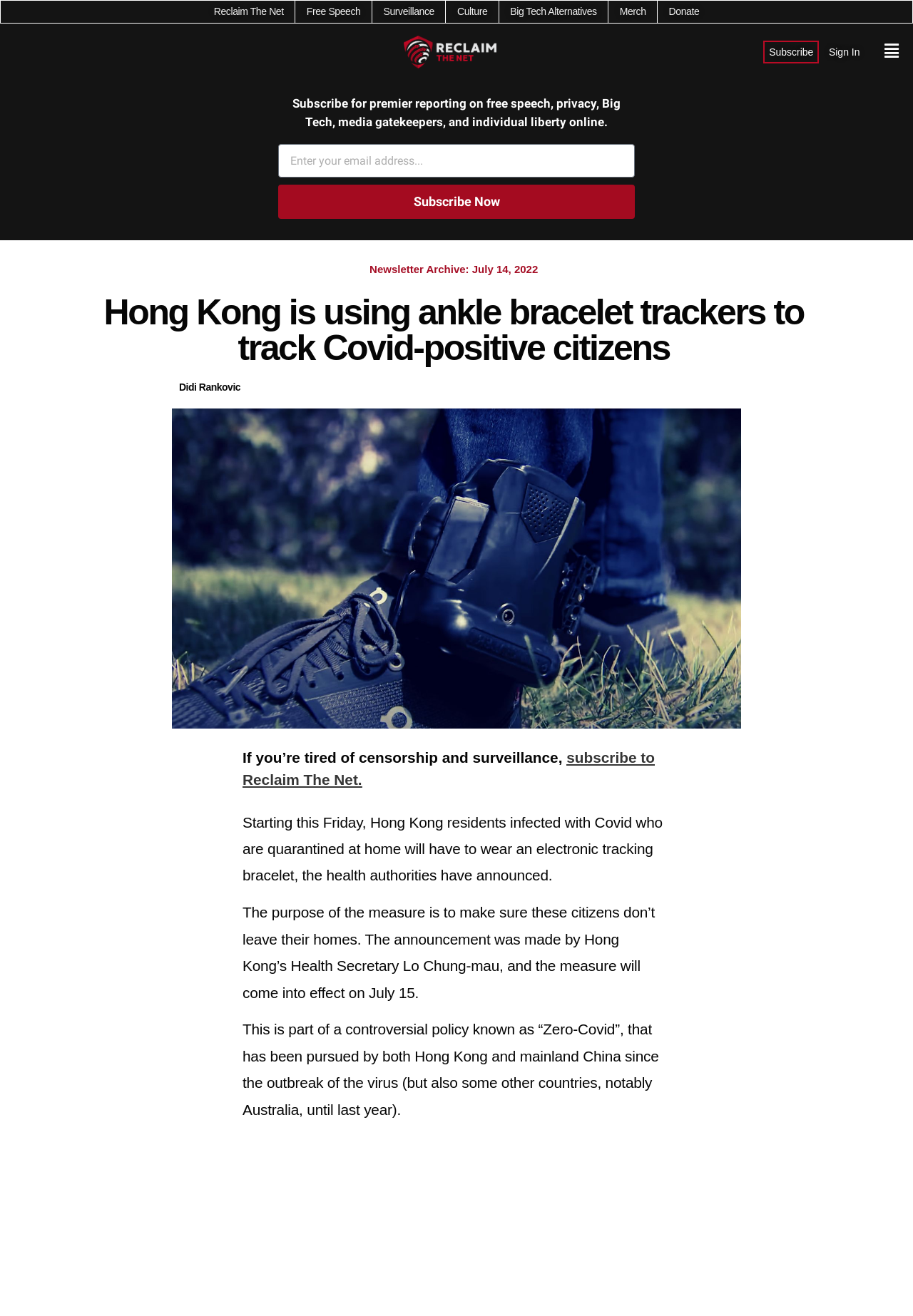Please give the bounding box coordinates of the area that should be clicked to fulfill the following instruction: "Click on the 'Reclaim The Net' link". The coordinates should be in the format of four float numbers from 0 to 1, i.e., [left, top, right, bottom].

[0.234, 0.003, 0.311, 0.015]